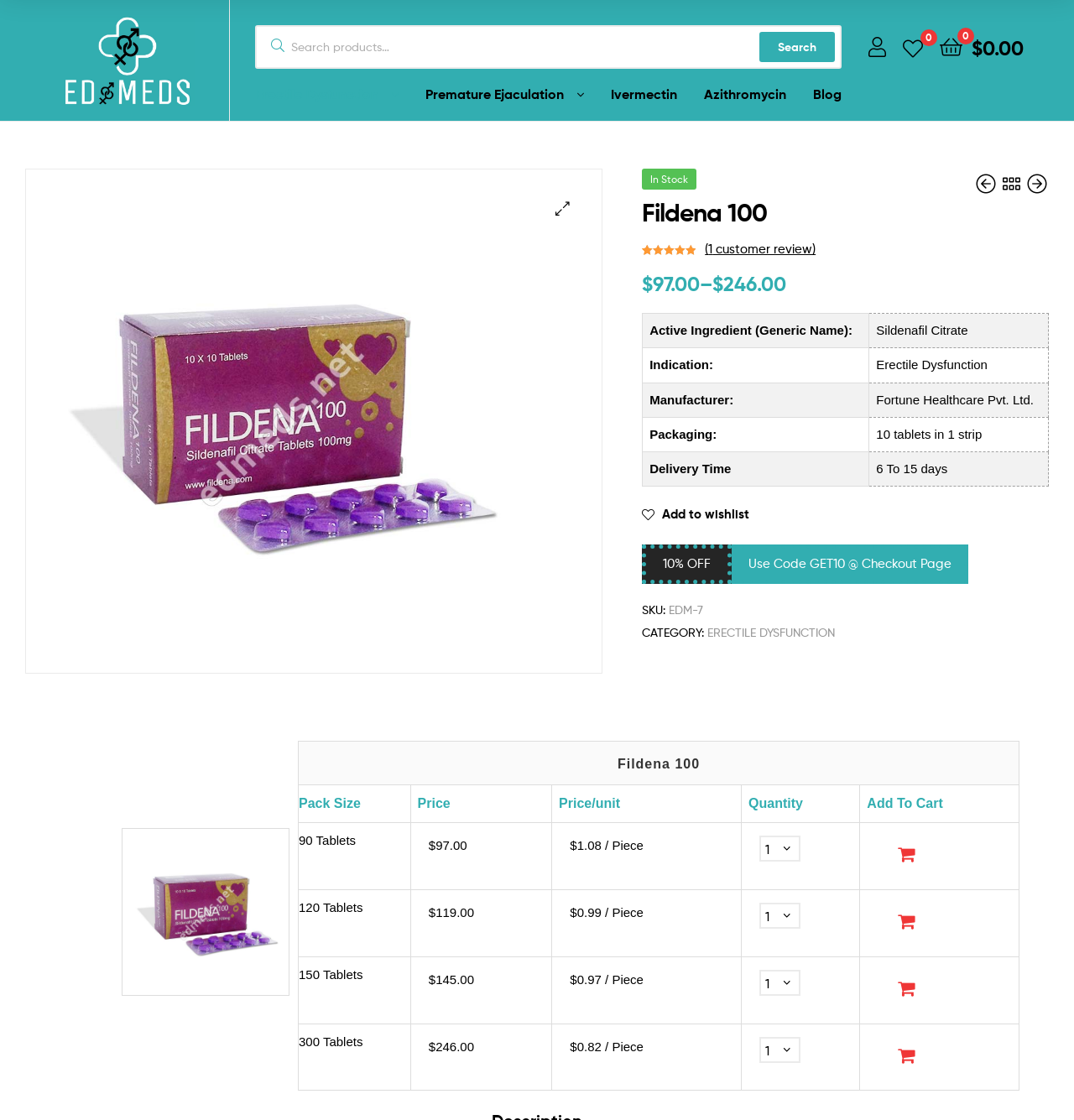What is the price range of Fildena 100?
Relying on the image, give a concise answer in one word or a brief phrase.

$97.00 - $246.00